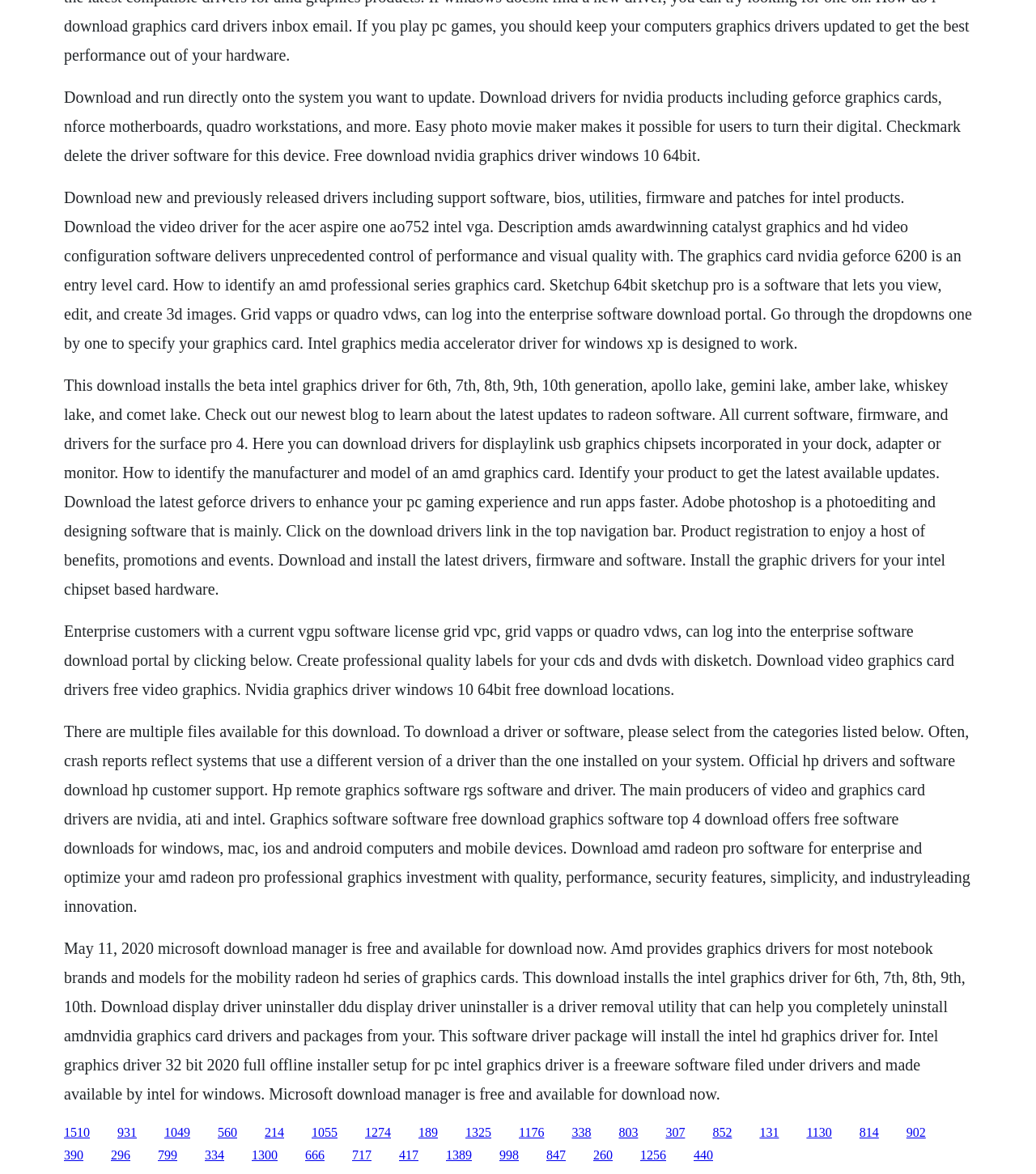Please give a one-word or short phrase response to the following question: 
How many links are available on the webpage?

Over 30